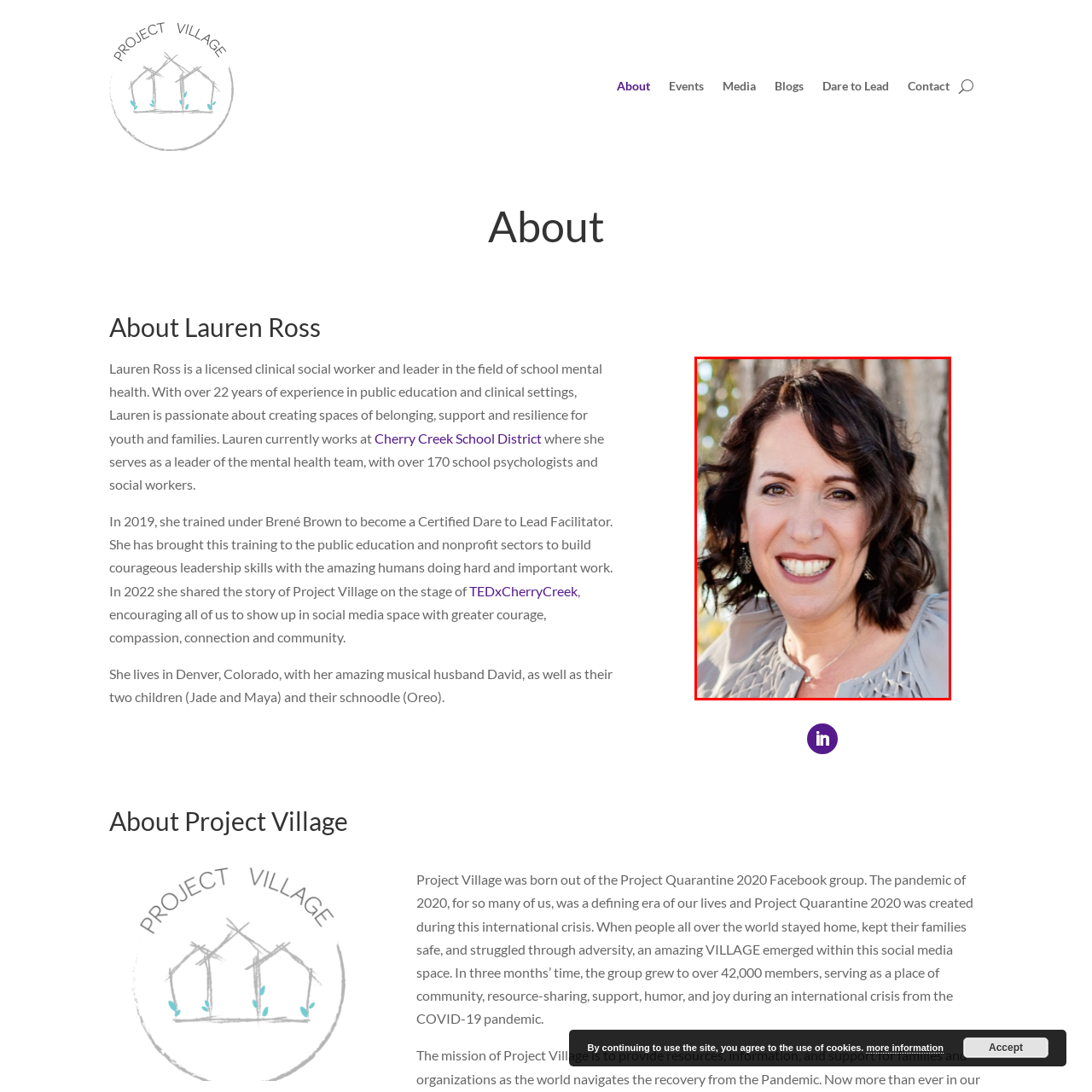Examine the picture highlighted with a red border, What is the length of Lauren's hair? Please respond with a single word or phrase.

Shoulder-length